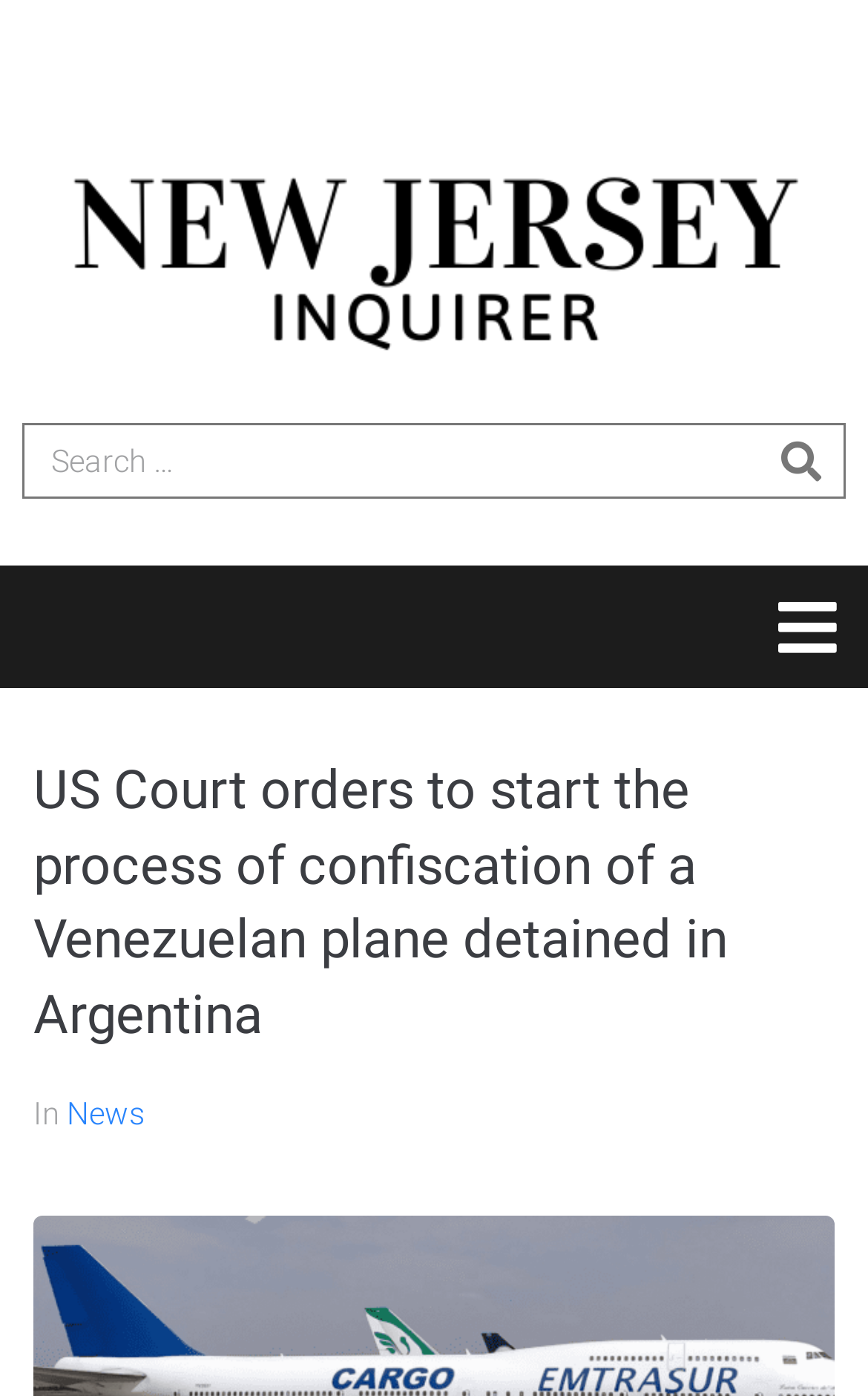Give a one-word or one-phrase response to the question: 
What is the topic of the main article?

Venezuelan plane